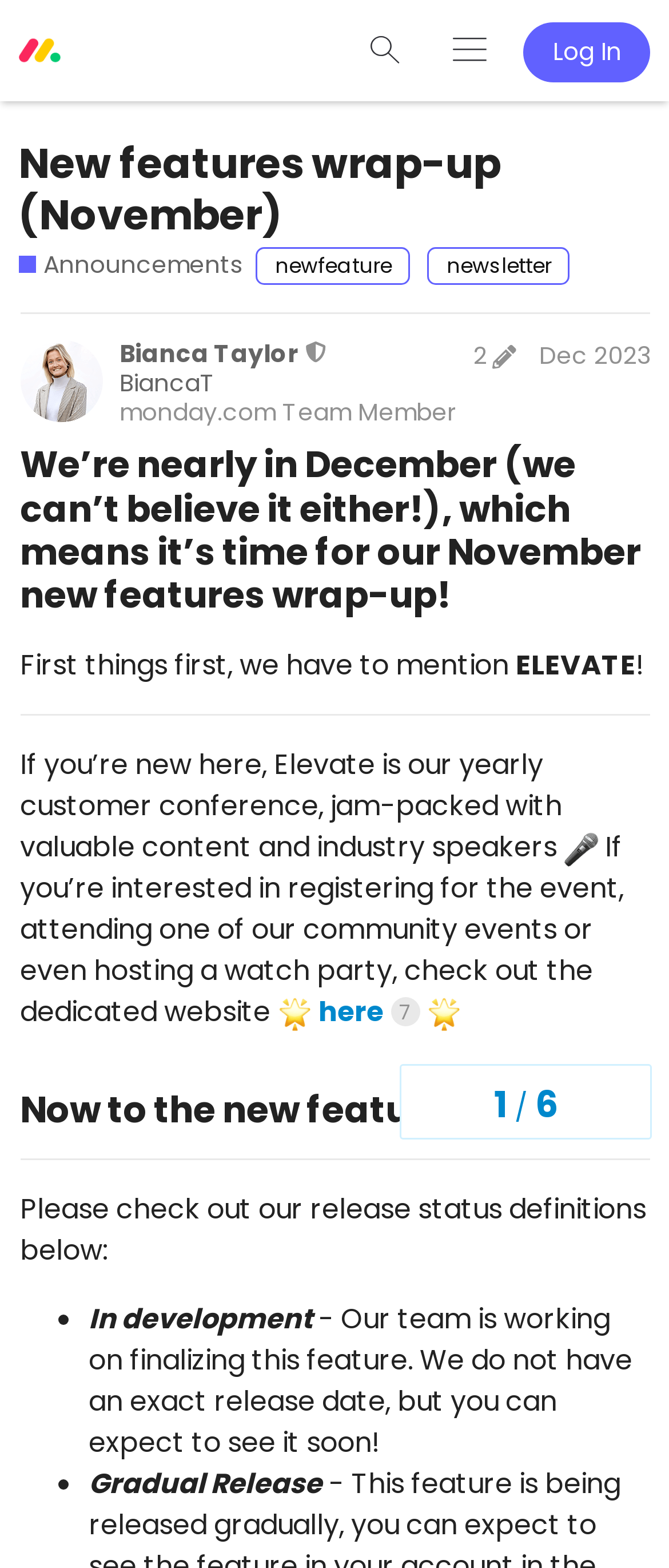Can you find the bounding box coordinates of the area I should click to execute the following instruction: "Read the post by Bianca Taylor"?

[0.179, 0.217, 0.973, 0.272]